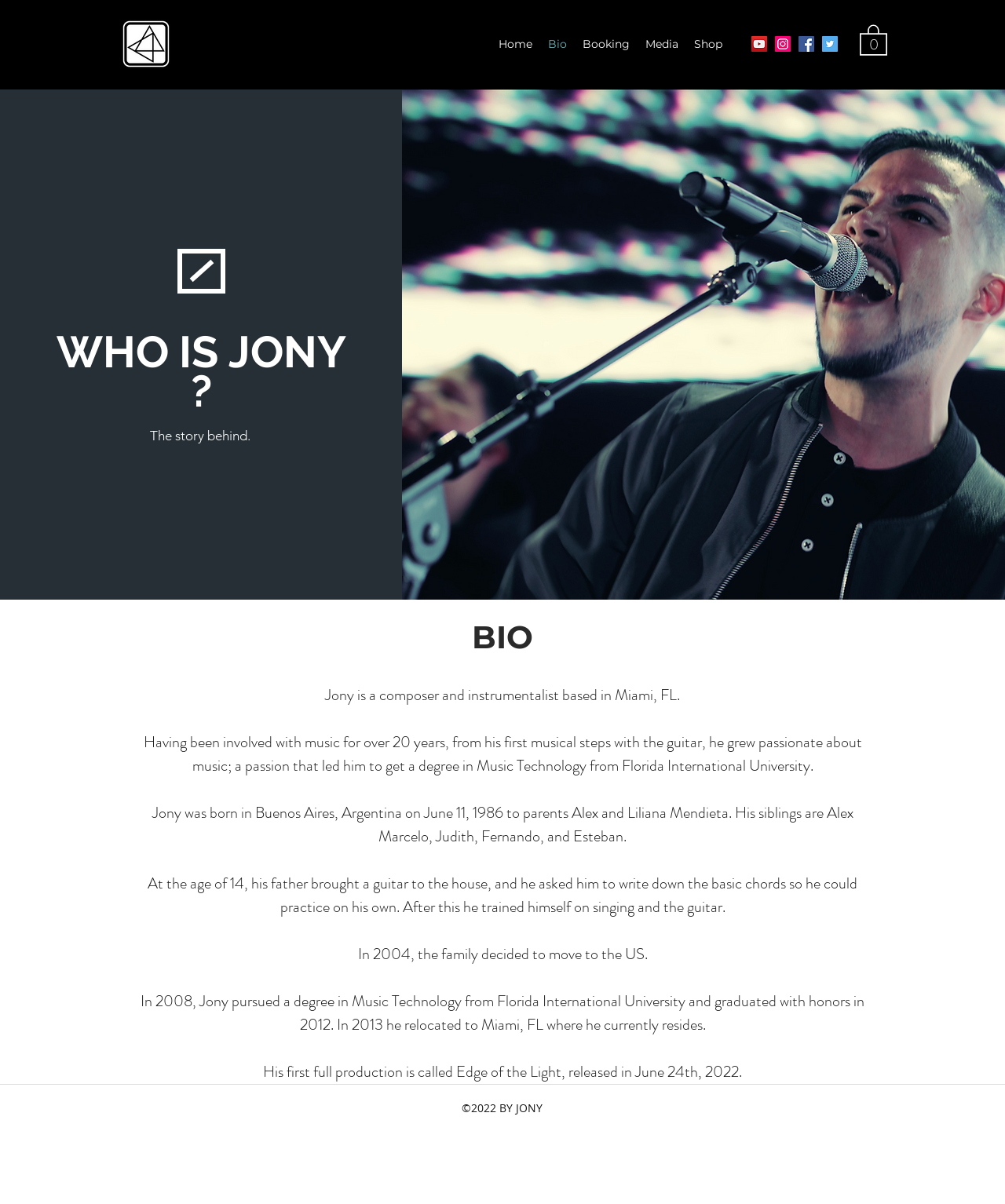What is the current residence of Jony?
Carefully analyze the image and provide a thorough answer to the question.

I found this answer by reading the bio section of the webpage, where it is stated that 'In 2013 he relocated to Miami, FL where he currently resides.'